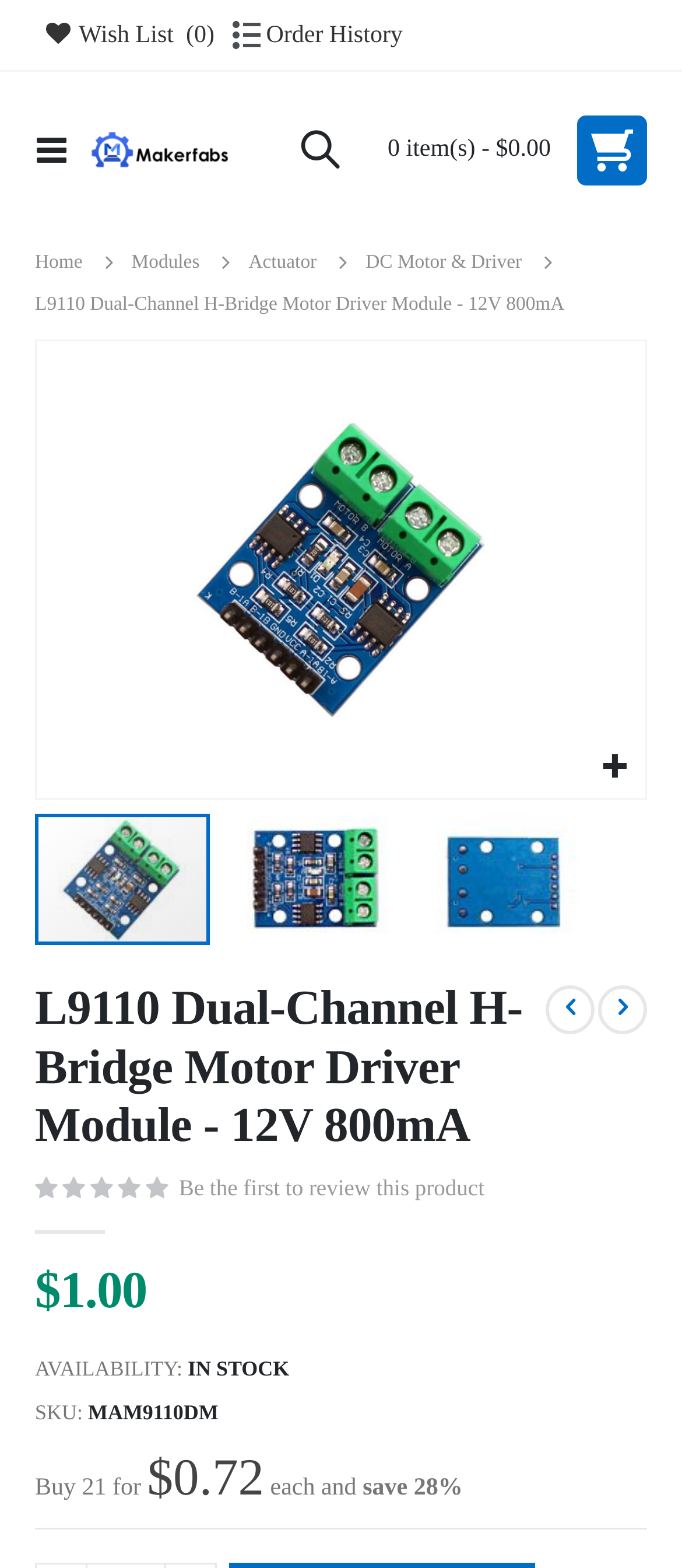Find the bounding box coordinates of the clickable region needed to perform the following instruction: "View order history". The coordinates should be provided as four float numbers between 0 and 1, i.e., [left, top, right, bottom].

[0.34, 0.011, 0.591, 0.034]